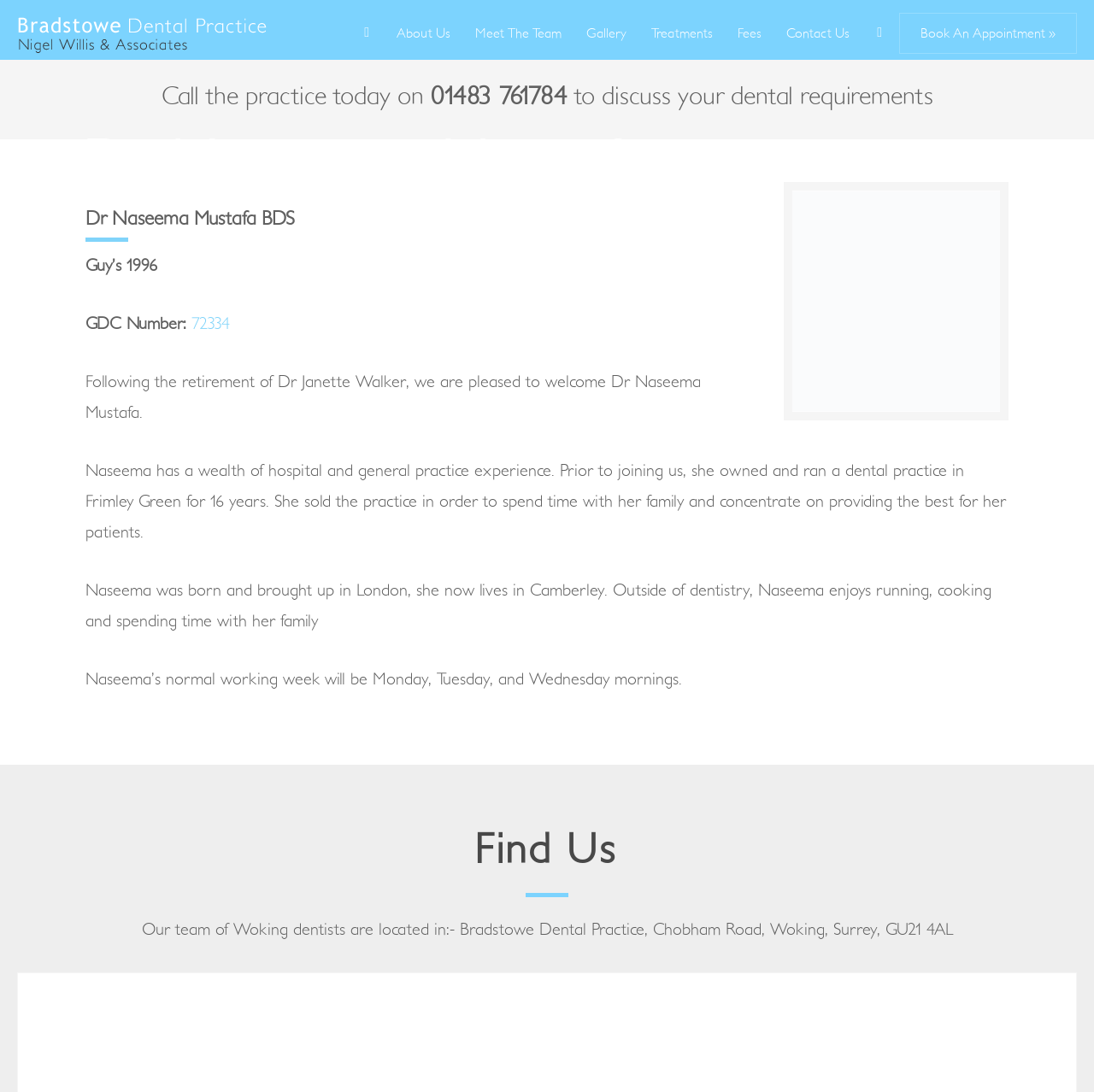What is Dr Naseema Mustafa's GDC number?
Respond with a short answer, either a single word or a phrase, based on the image.

72334